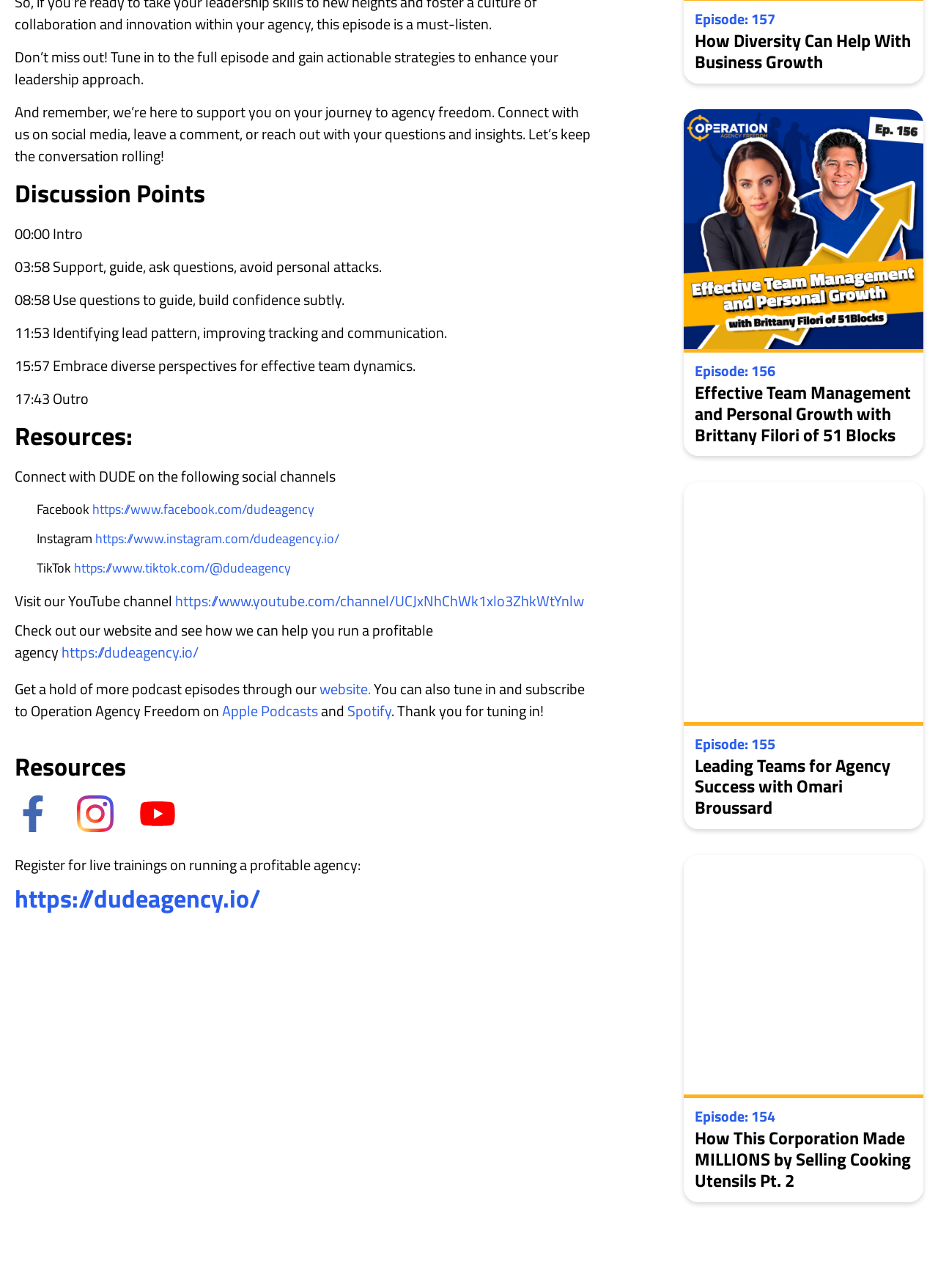How many podcast episodes are listed on this webpage?
Kindly offer a detailed explanation using the data available in the image.

There are four podcast episodes listed on this webpage, namely Episode 157, Episode 156, Episode 155, and Episode 154, as indicated by the headings and links provided.